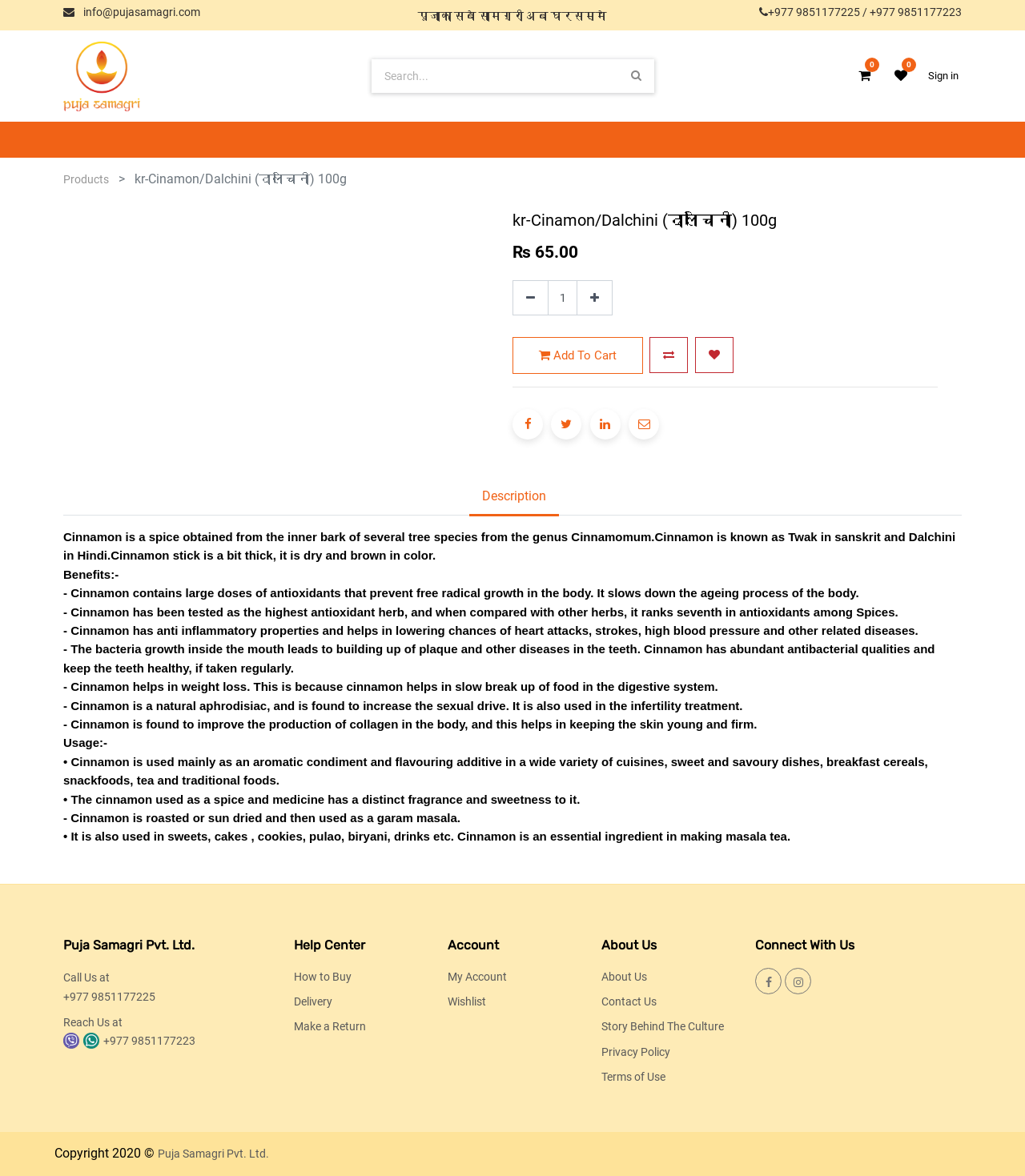Please find the bounding box coordinates of the section that needs to be clicked to achieve this instruction: "Add to cart".

[0.5, 0.286, 0.627, 0.318]